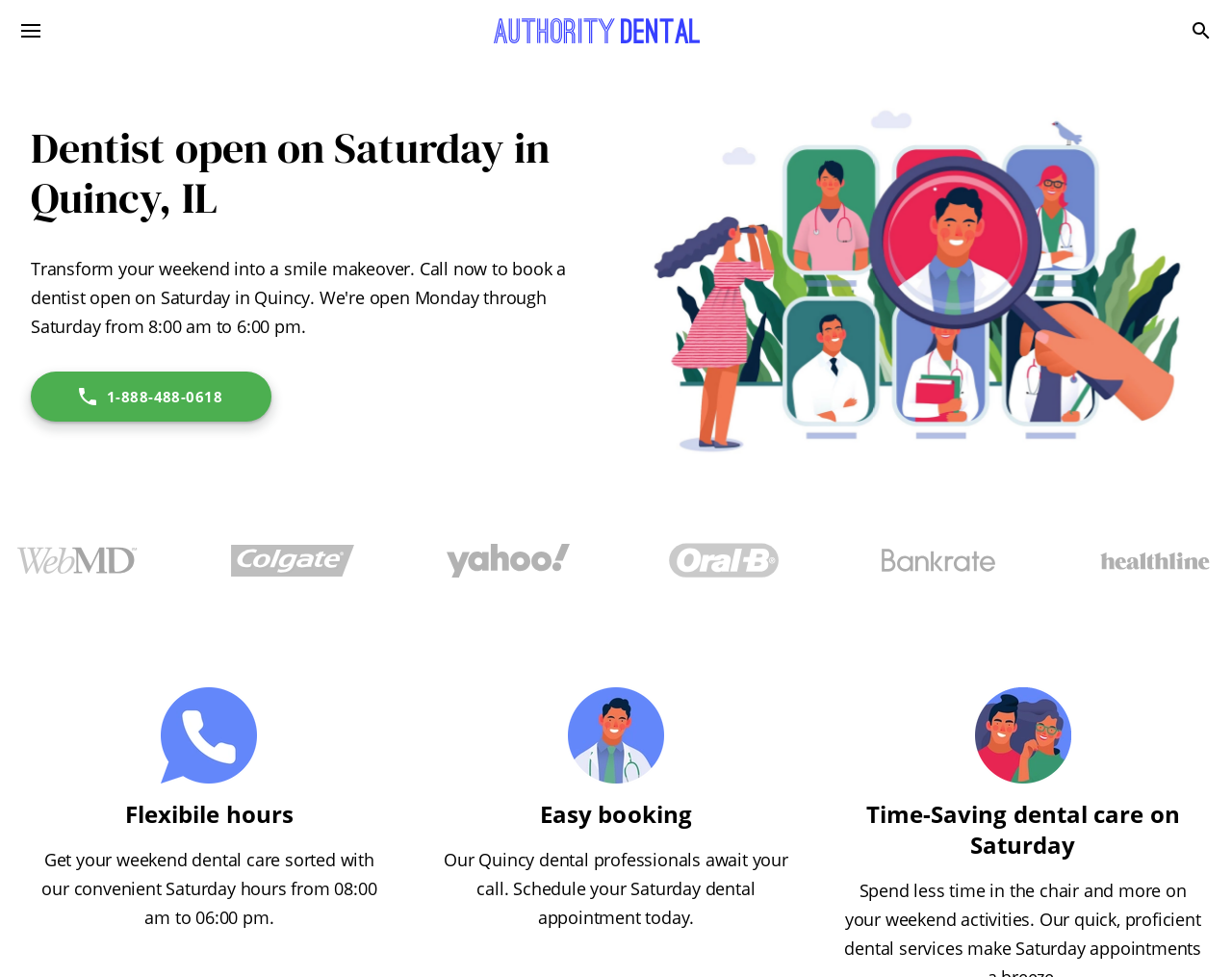Explain in detail what is displayed on the webpage.

This webpage is about a dentist open on Saturday in Quincy, IL. At the top left corner, there is a menu button with an image of three horizontal lines. Next to it, there is a link to "Authority Dental" with a corresponding image. On the top right corner, there is a search button with a magnifying glass image.

Below the top navigation, there is a heading that reads "Dentist open on Saturday in Quincy, IL". Underneath, there is a phone number "1-888-488-0618" with a phone icon image. 

On the left side of the page, there is a large image of dentists at work. On the bottom half of the page, there are several sections with headings and images. The first section has a heading "Flexible hours" and a paragraph of text describing the Saturday hours from 8:00 am to 6:00 pm. There is also a "Call" image in this section.

The next section has a heading "Easy booking" and a paragraph of text encouraging visitors to schedule a Saturday dental appointment. There is a "Connect" image in this section. The third section has a heading "Time-Saving dental care on Saturday" and no additional text or images.

At the bottom of the page, there are several logos of well-known brands, including WebMD, Colgate, Yahoo, Oral-B, Bankrate, and Healthline.